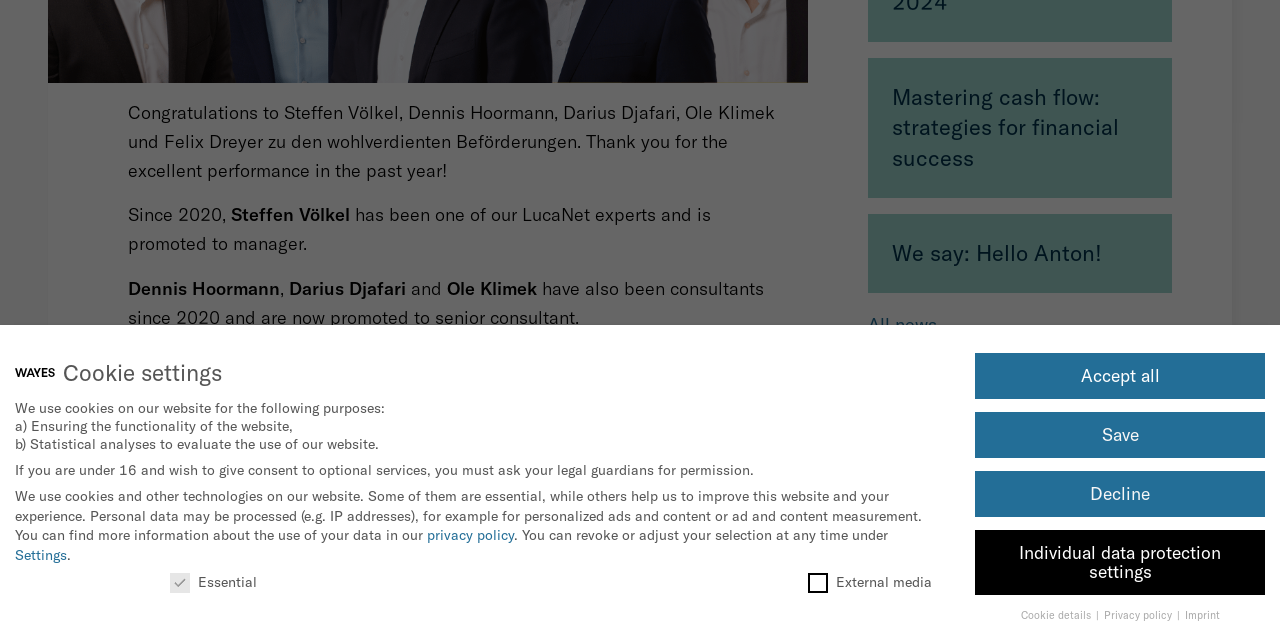Given the element description Decline, predict the bounding box coordinates for the UI element in the webpage screenshot. The format should be (top-left x, top-left y, bottom-right x, bottom-right y), and the values should be between 0 and 1.

[0.762, 0.736, 0.988, 0.807]